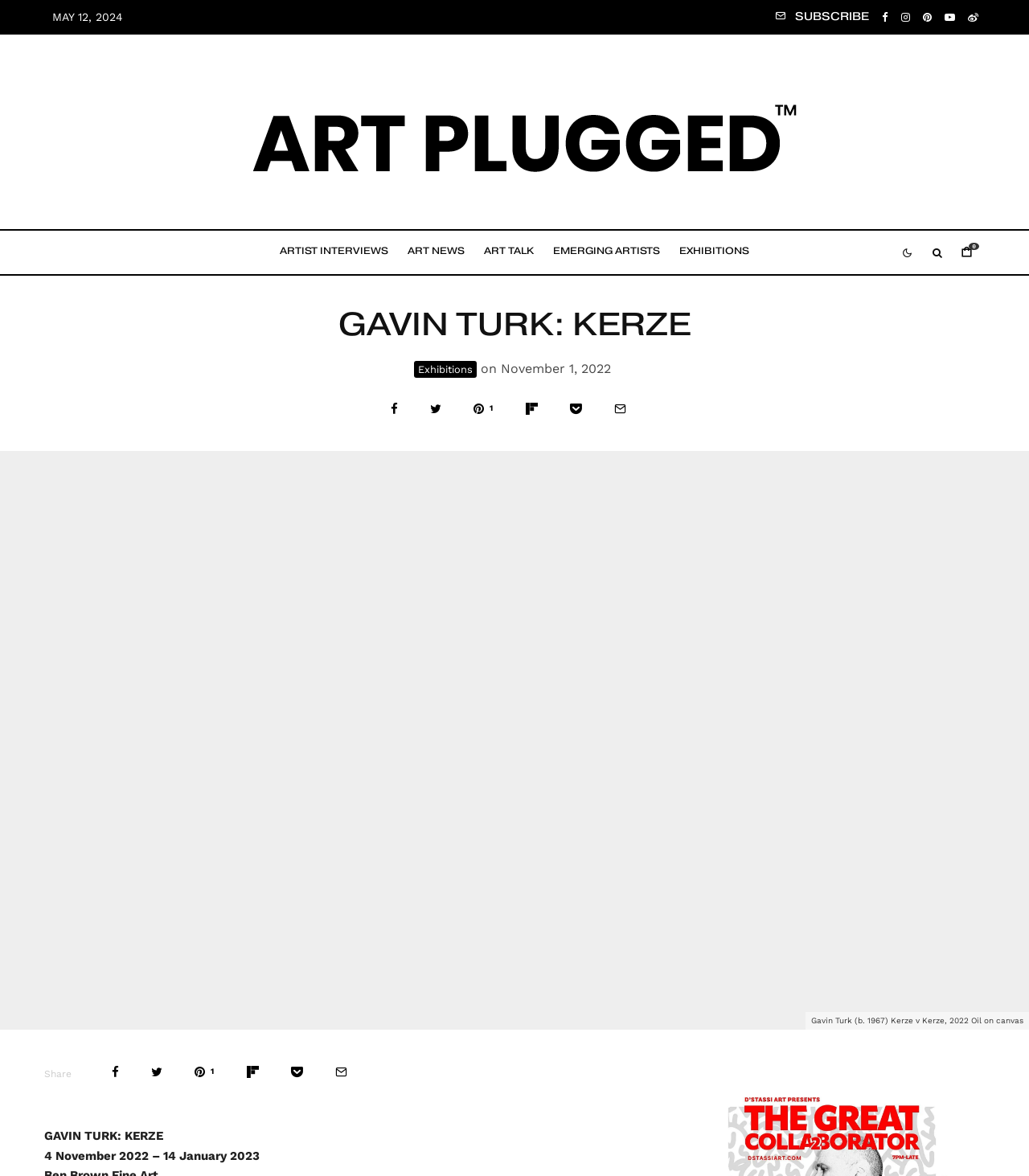Locate the bounding box coordinates of the element that needs to be clicked to carry out the instruction: "Read the latest art news". The coordinates should be given as four float numbers ranging from 0 to 1, i.e., [left, top, right, bottom].

[0.387, 0.196, 0.461, 0.233]